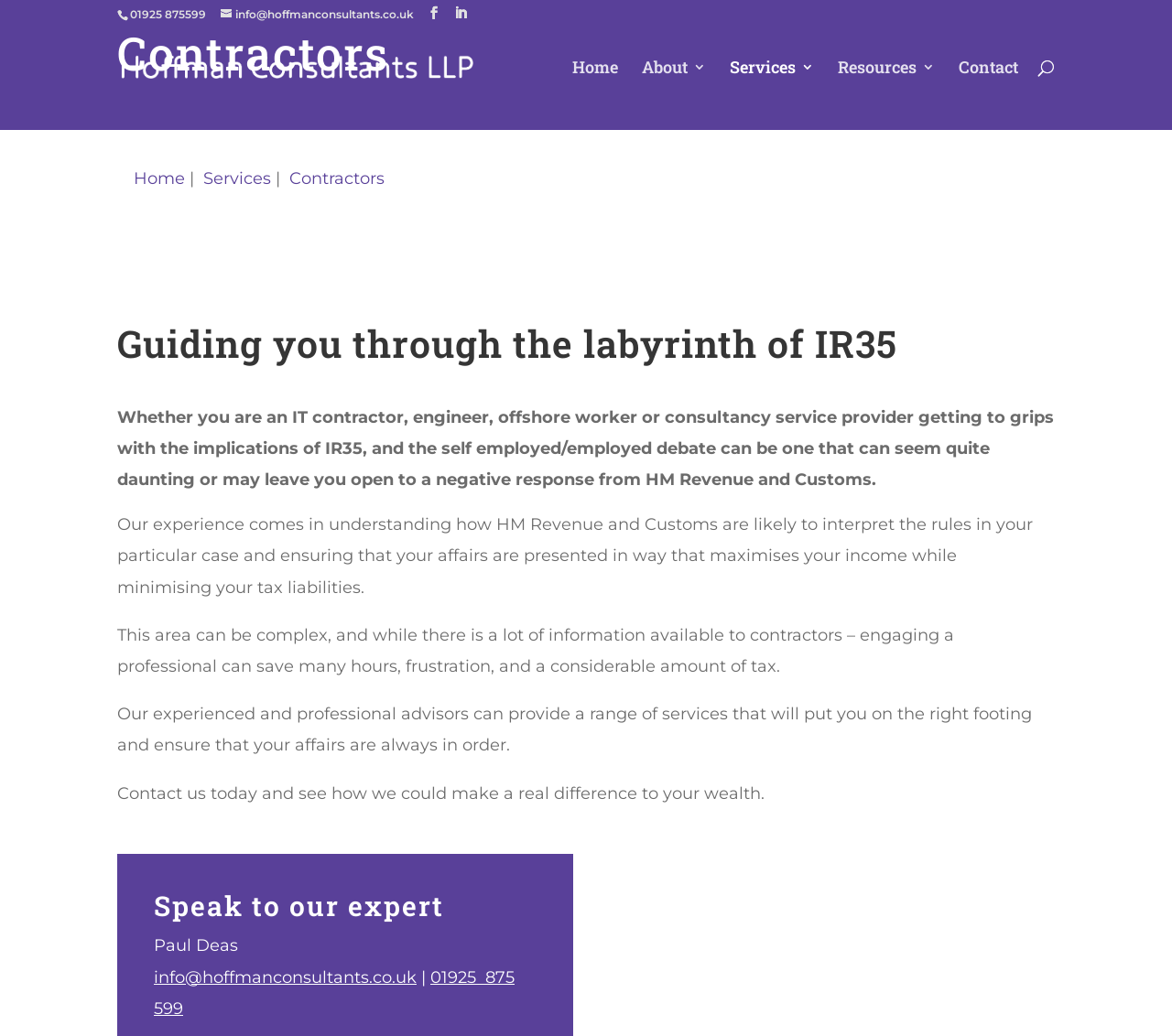What is the main topic of the webpage?
Please interpret the details in the image and answer the question thoroughly.

I inferred the main topic by reading the text on the webpage, which mentions 'IR35' and its implications for contractors, engineers, and consultancy service providers.